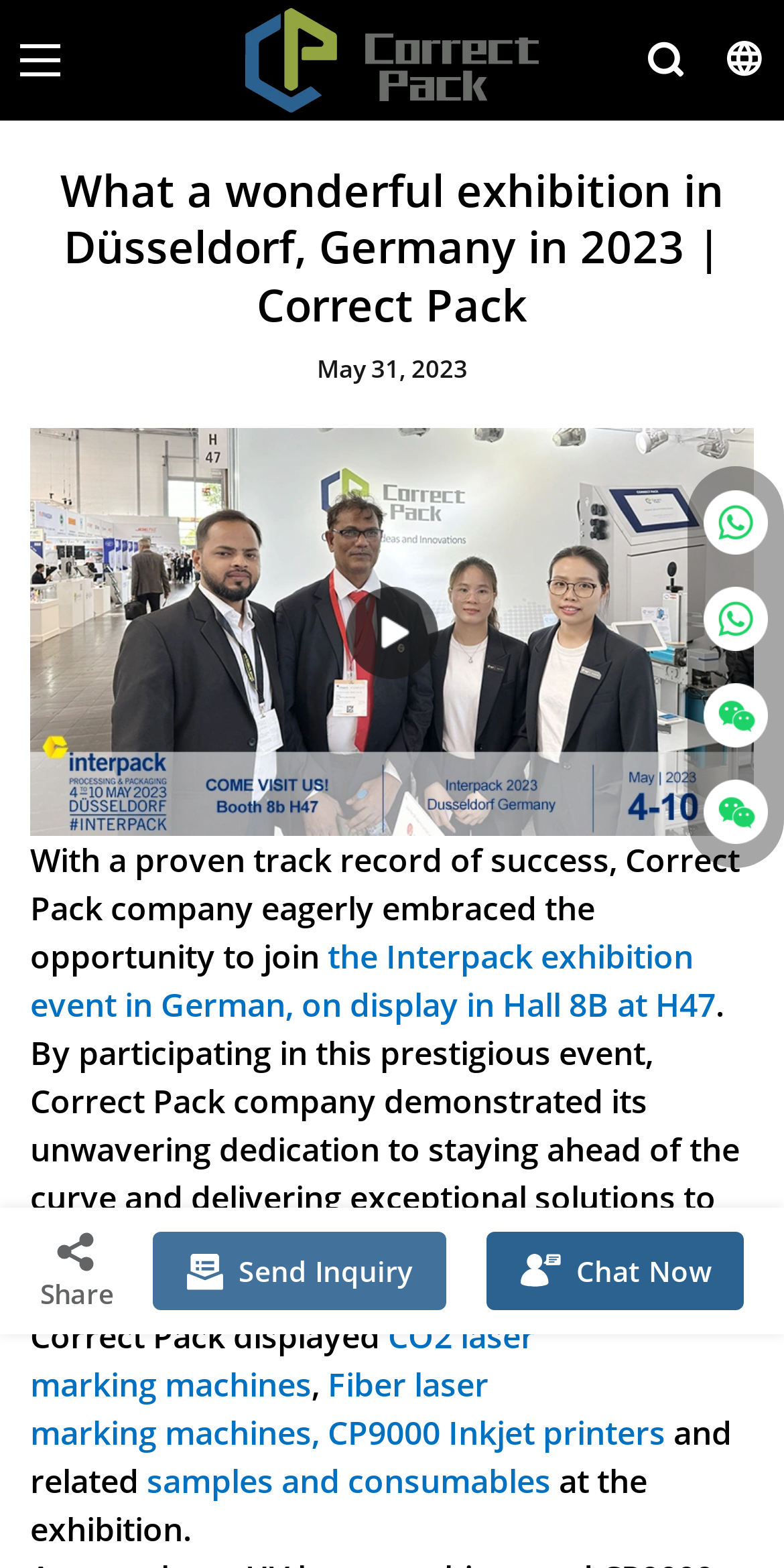Where was the Interpack exhibition event held?
Based on the image, give a concise answer in the form of a single word or short phrase.

Düsseldorf, Germany